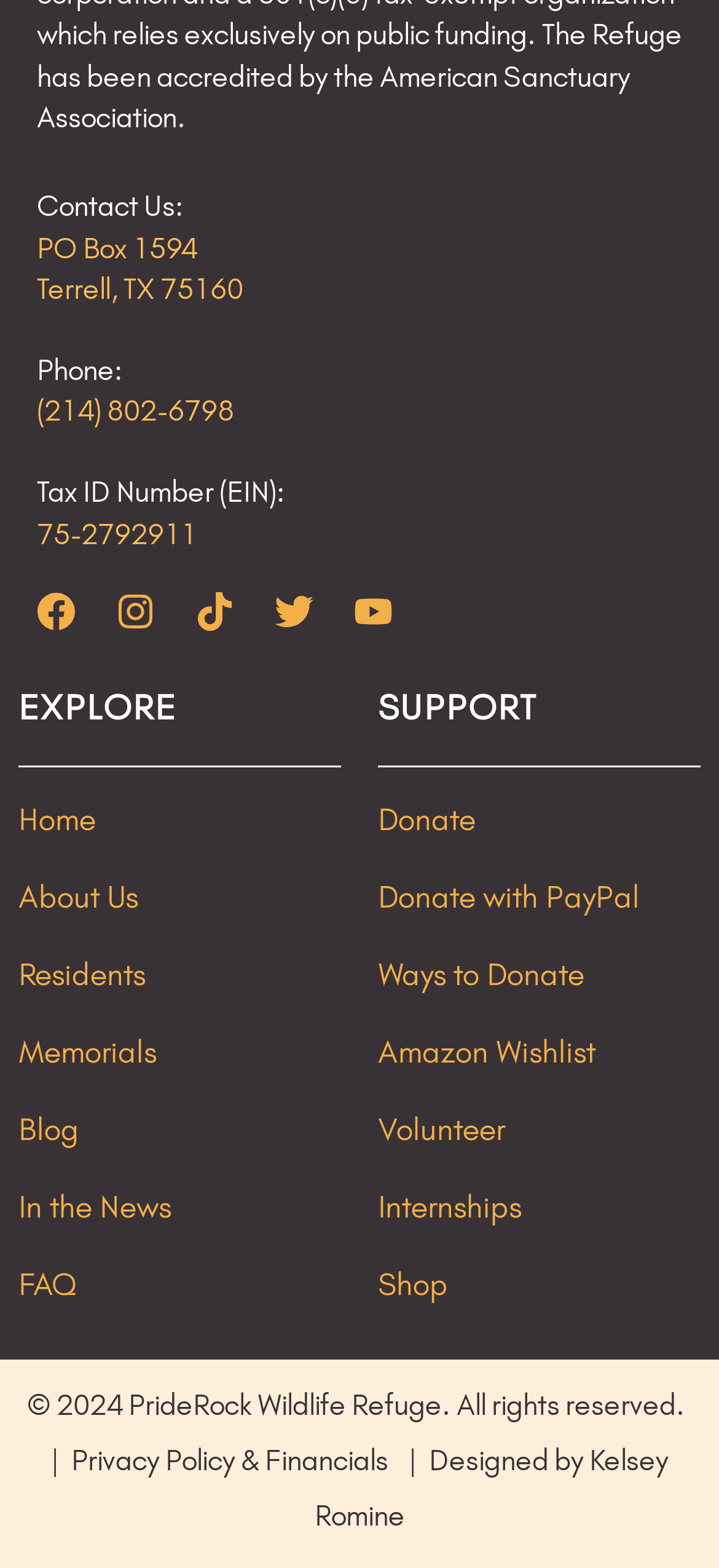Please identify the bounding box coordinates of where to click in order to follow the instruction: "Click the Facebook link".

[0.051, 0.378, 0.105, 0.403]